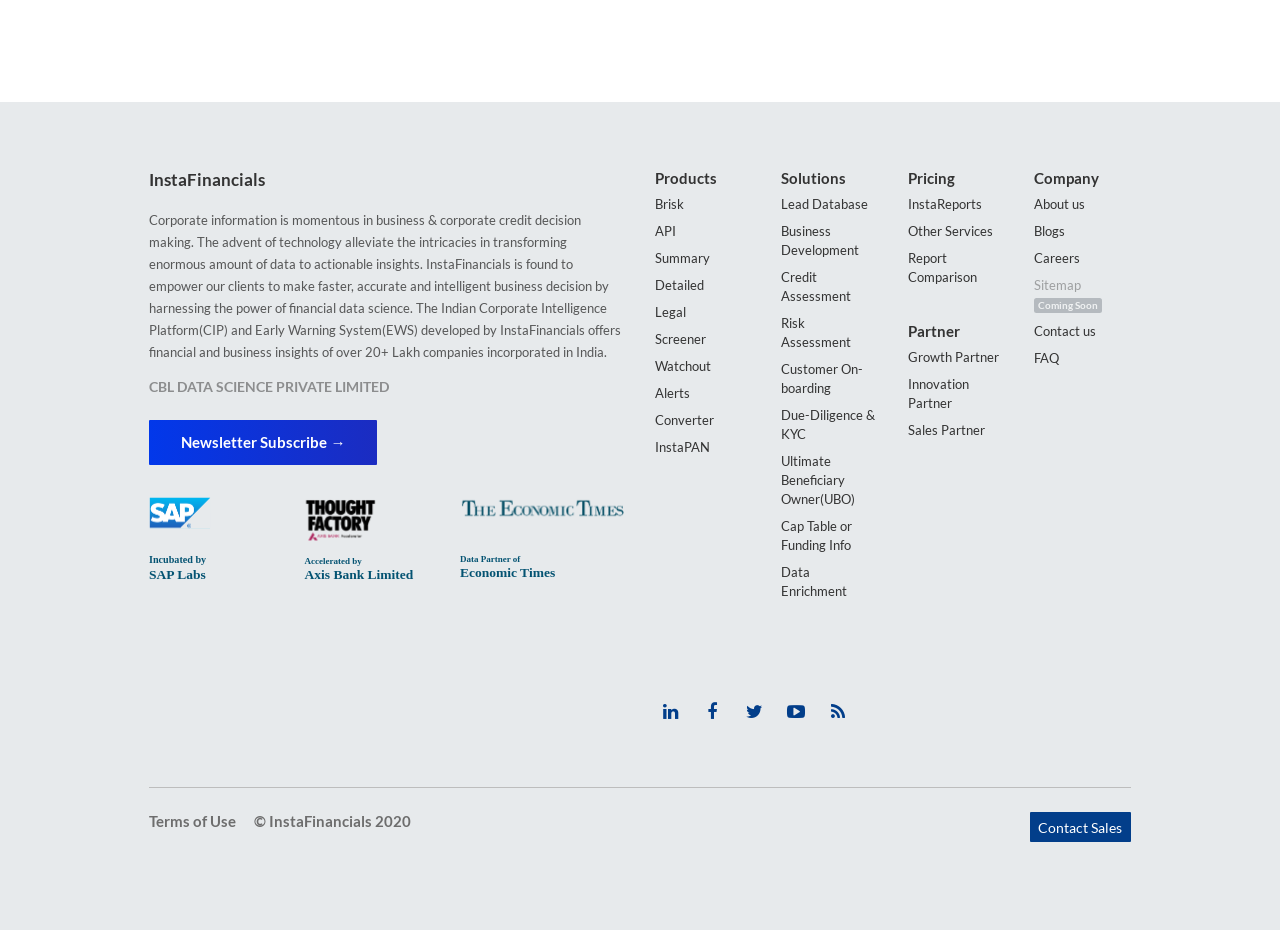Answer the following query with a single word or phrase:
What is the purpose of the Indian Corporate Intelligence Platform?

To offer financial and business insights